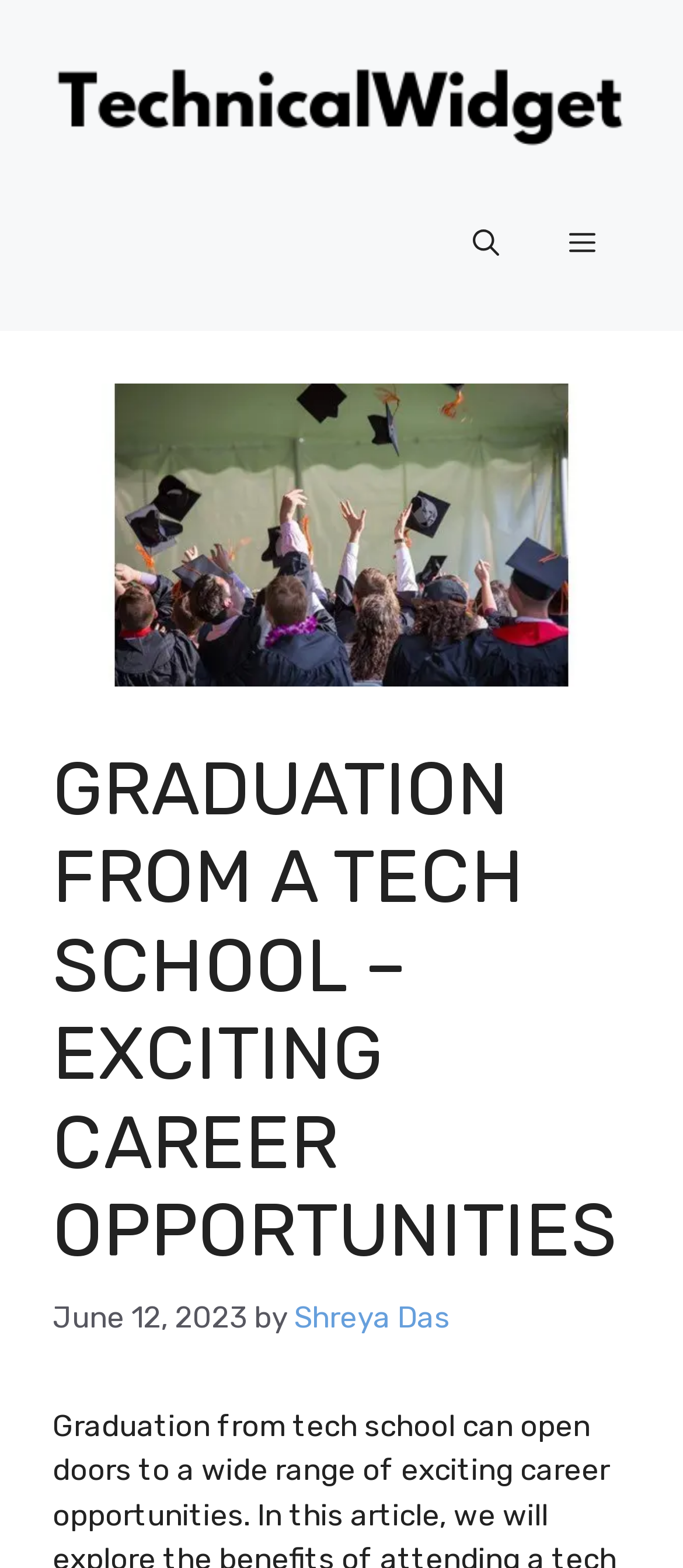What is the name of the site?
By examining the image, provide a one-word or phrase answer.

TechnicalWidget